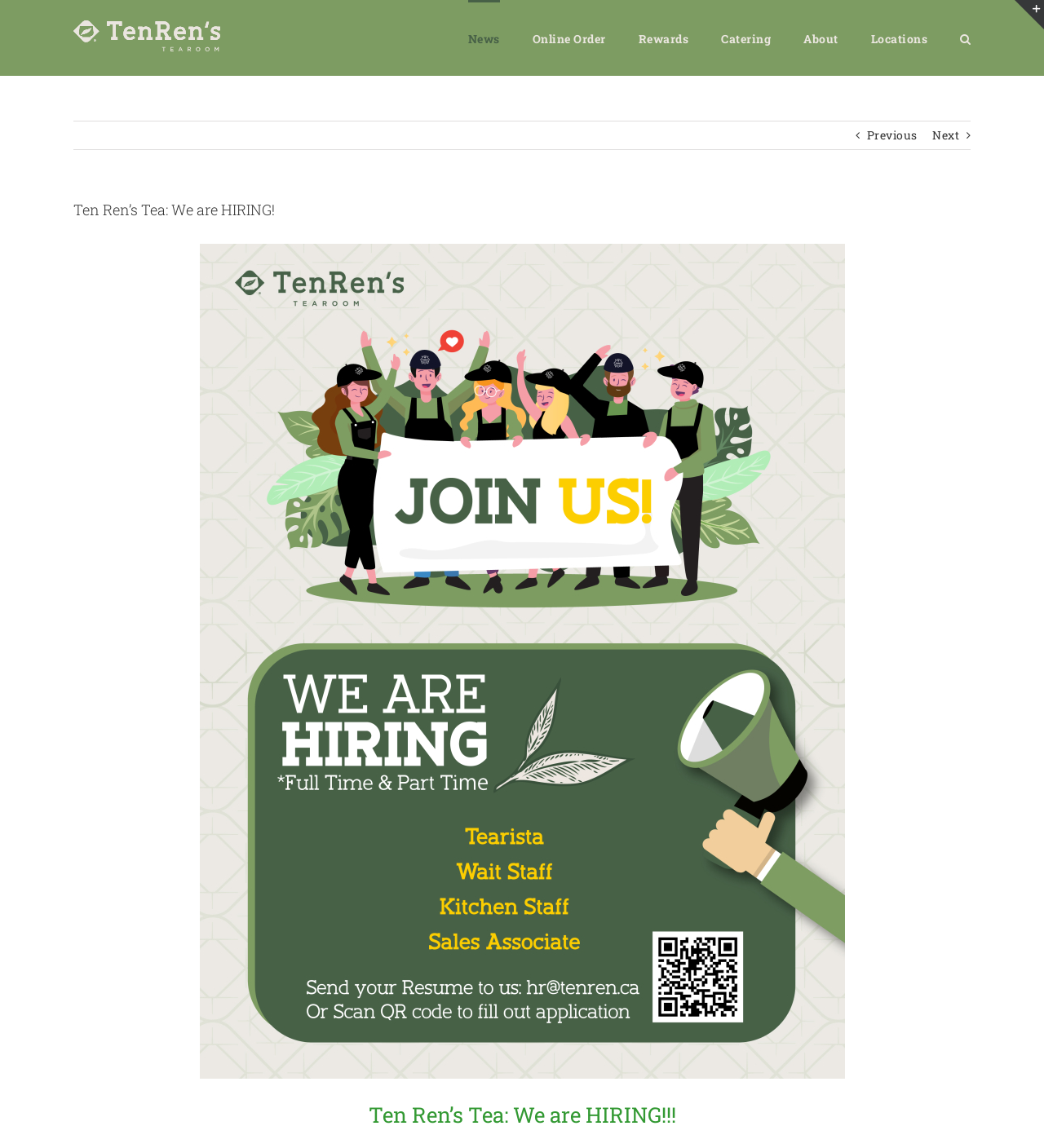Please identify the bounding box coordinates for the region that you need to click to follow this instruction: "Toggle Sliding Bar Area".

[0.972, 0.0, 1.0, 0.026]